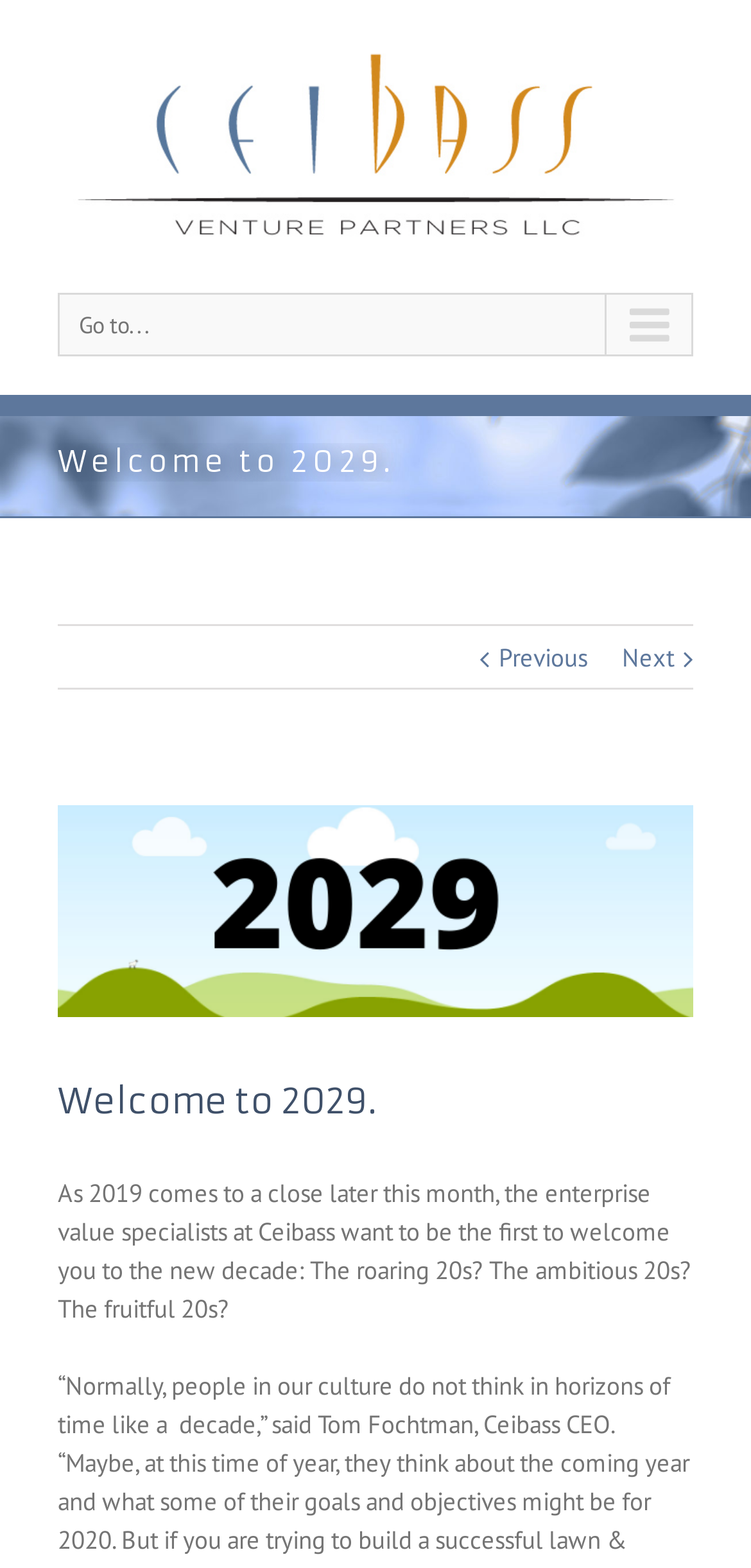What is the theme of the new decade?
Please provide a comprehensive and detailed answer to the question.

The theme of the new decade can be inferred from the text at the bottom of the webpage, which mentions 'The roaring 20s?' as a possible description of the new decade.